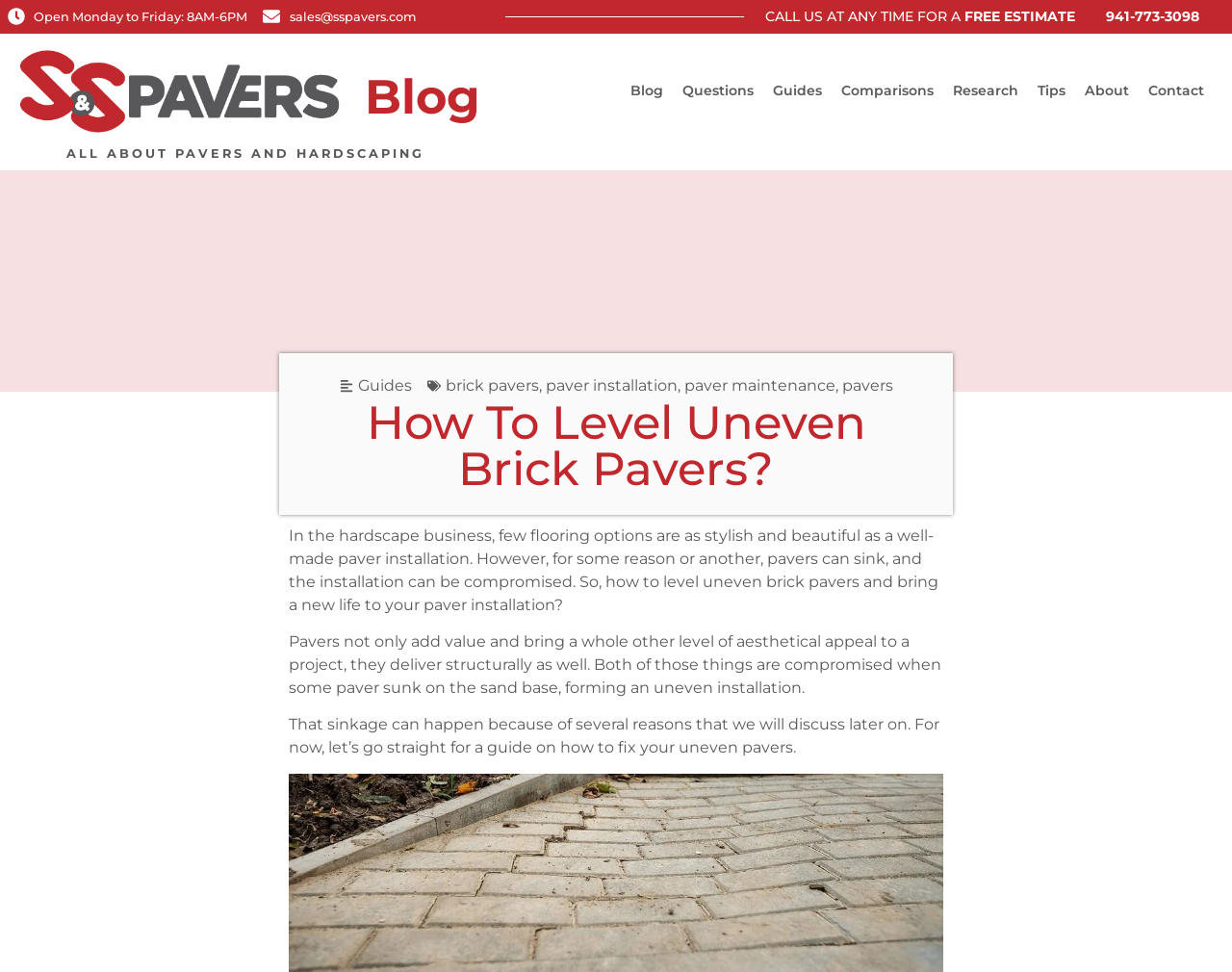What are pavers used for?
Using the image as a reference, give a one-word or short phrase answer.

Adding value and aesthetical appeal